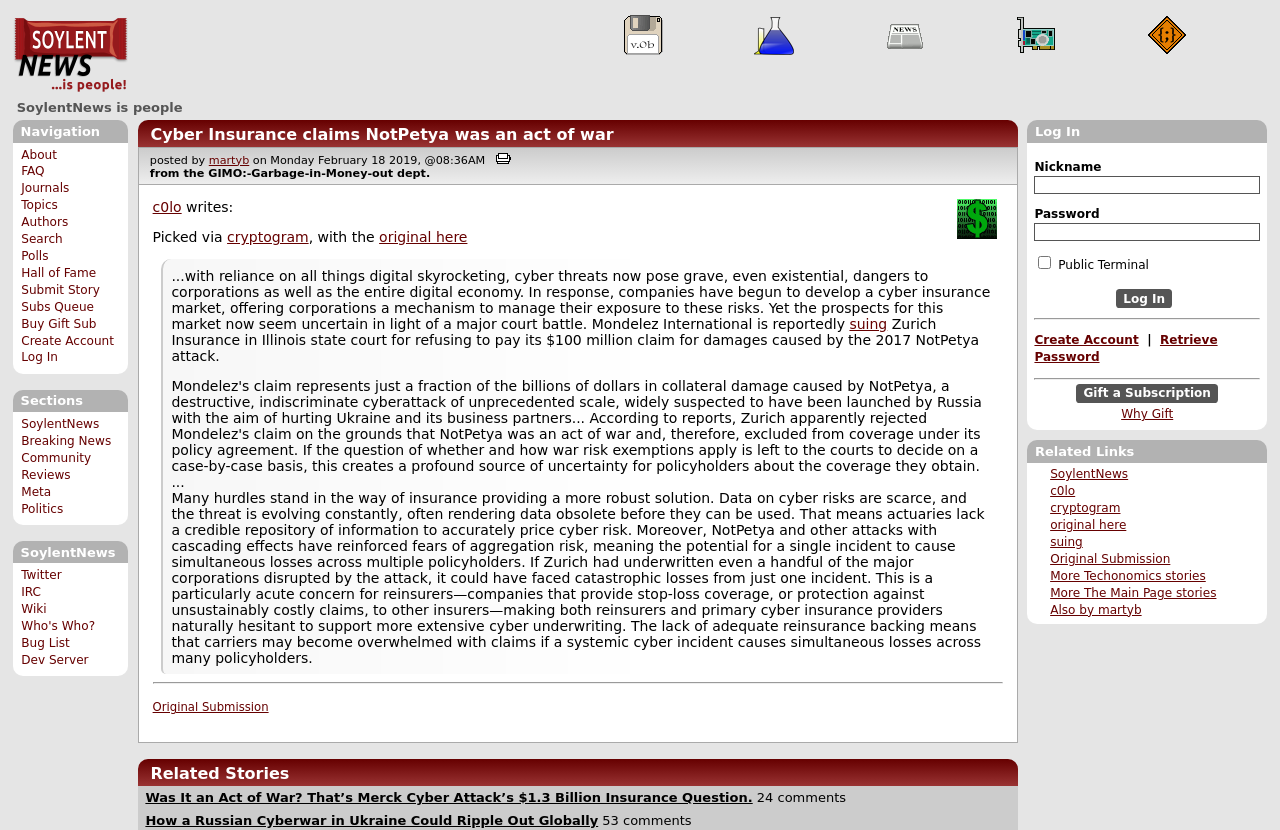Given the element description "Also by martyb" in the screenshot, predict the bounding box coordinates of that UI element.

[0.82, 0.726, 0.892, 0.743]